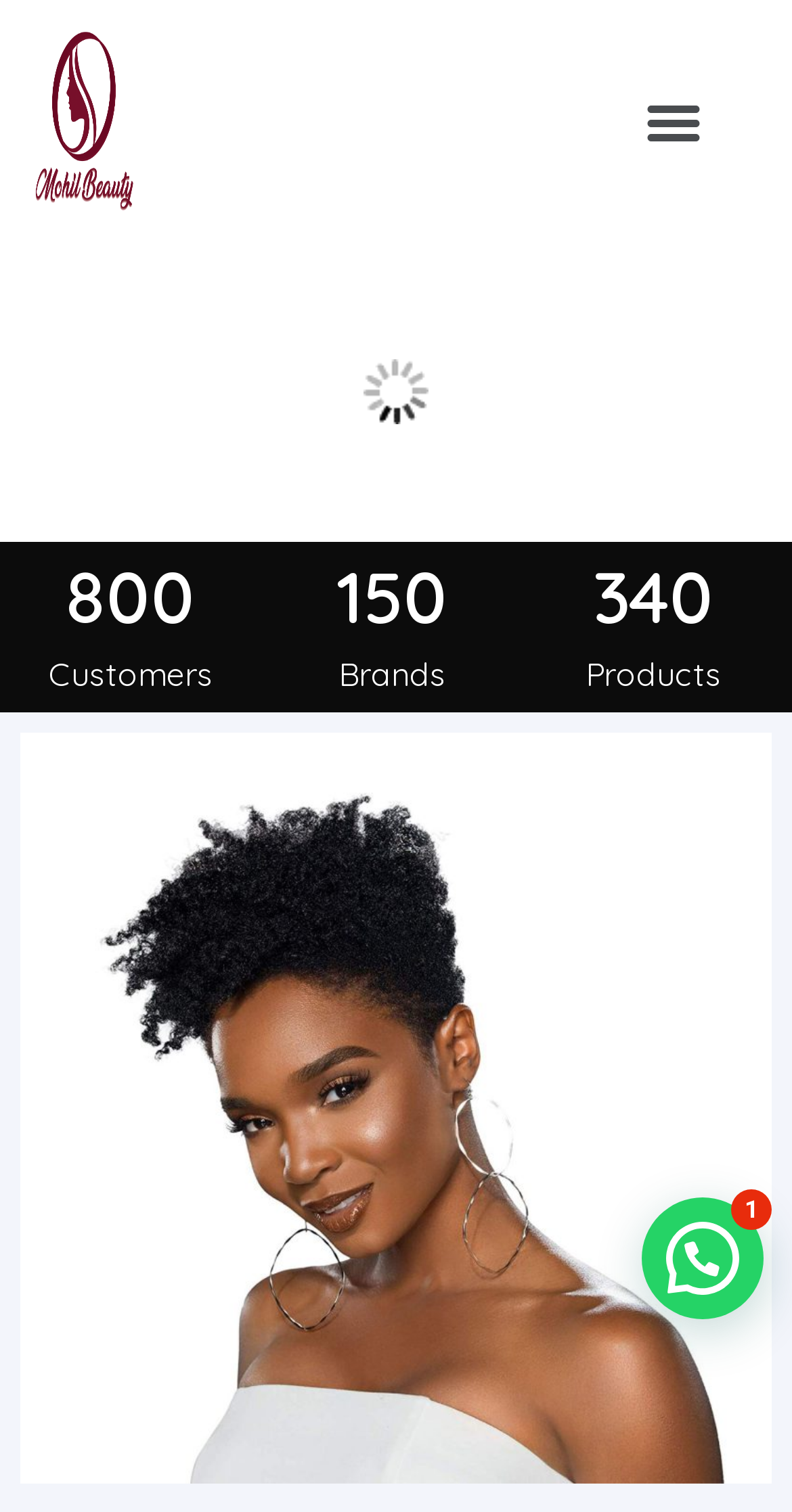What is the logo of the company?
Please answer the question as detailed as possible.

The logo of the company is an image with the text 'Mohil Beauty'.